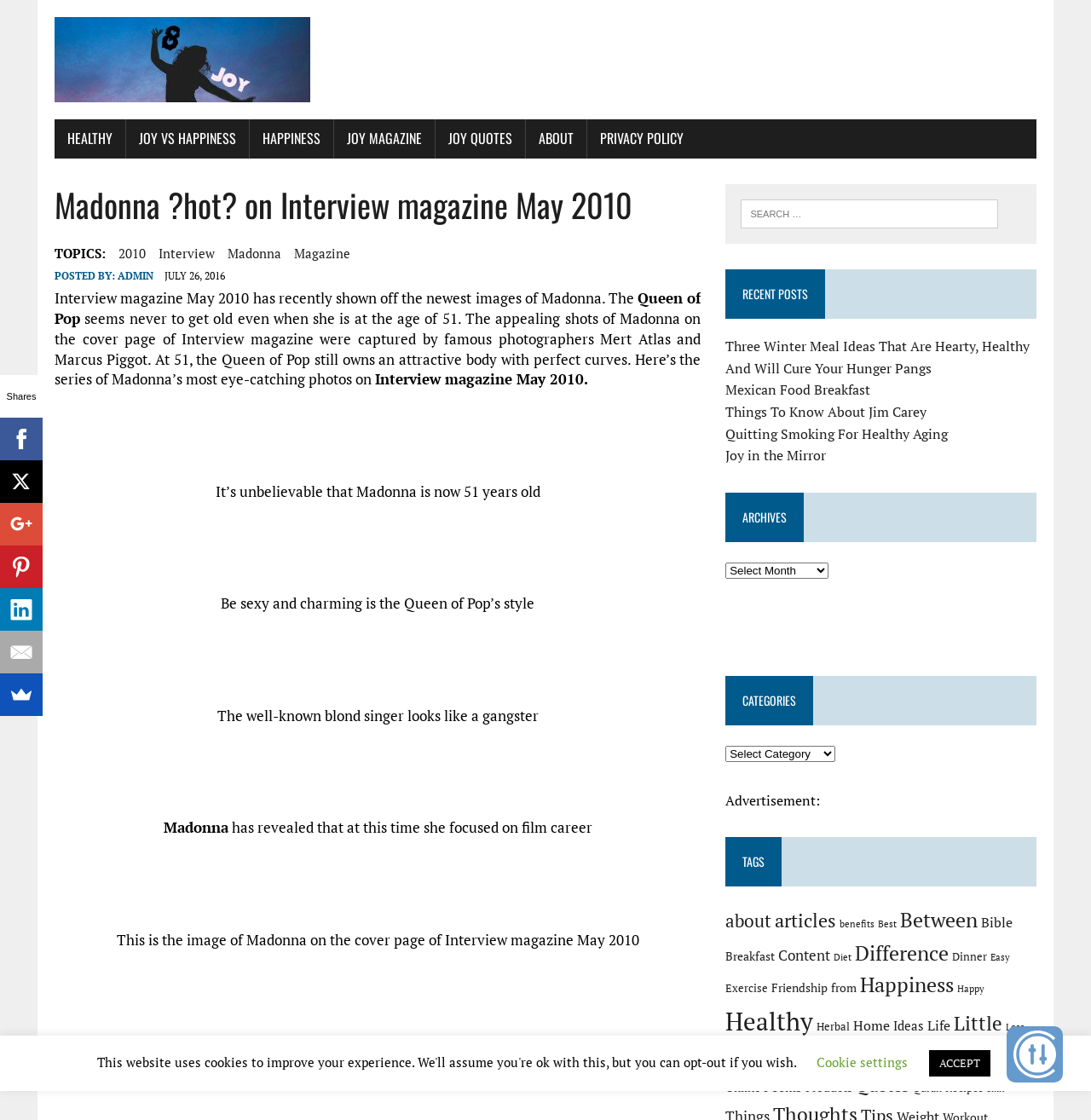Return the bounding box coordinates of the UI element that corresponds to this description: "Magazine". The coordinates must be given as four float numbers in the range of 0 and 1, [left, top, right, bottom].

[0.695, 0.932, 0.769, 0.954]